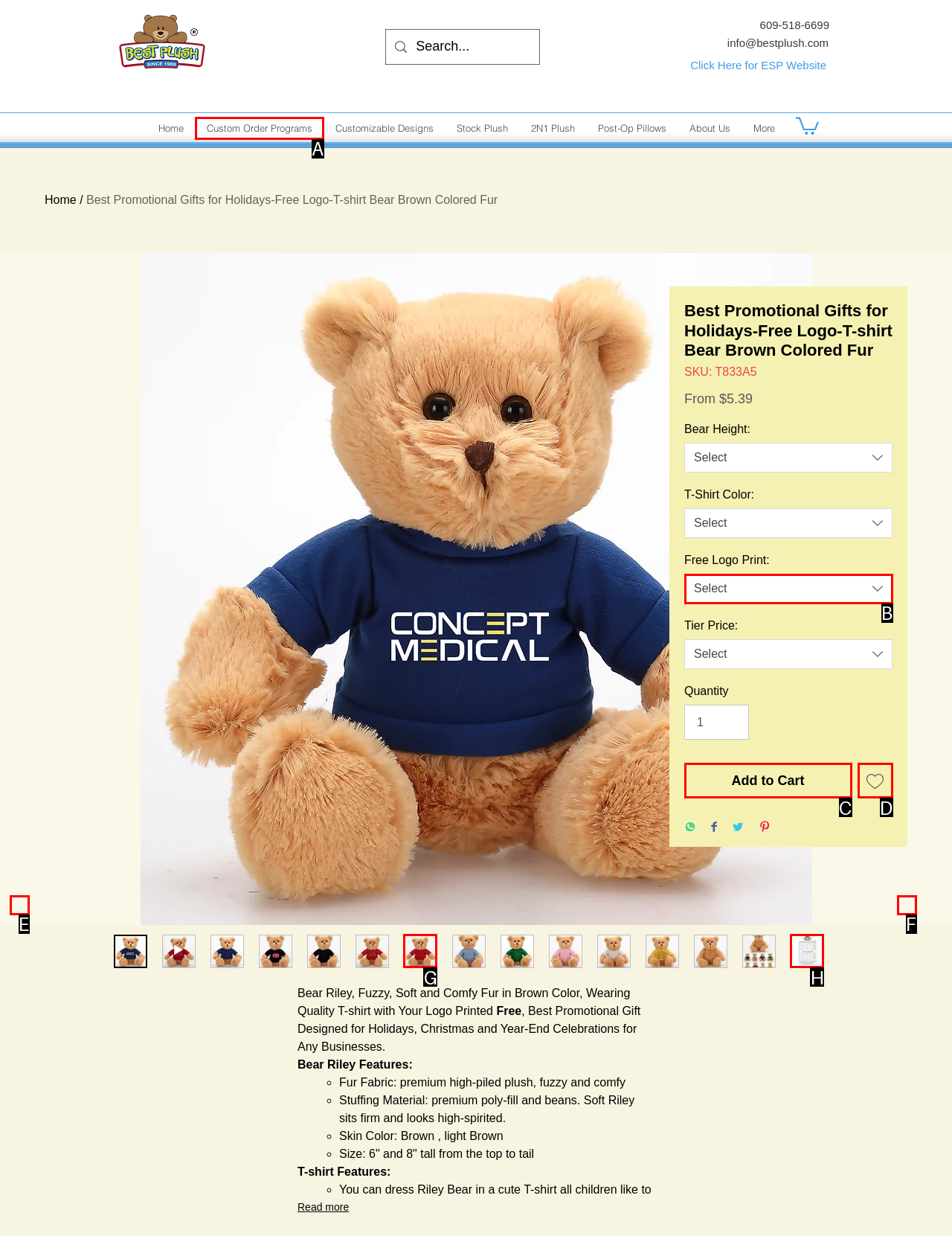Using the provided description: aria-label="Play", select the most fitting option and return its letter directly from the choices.

E